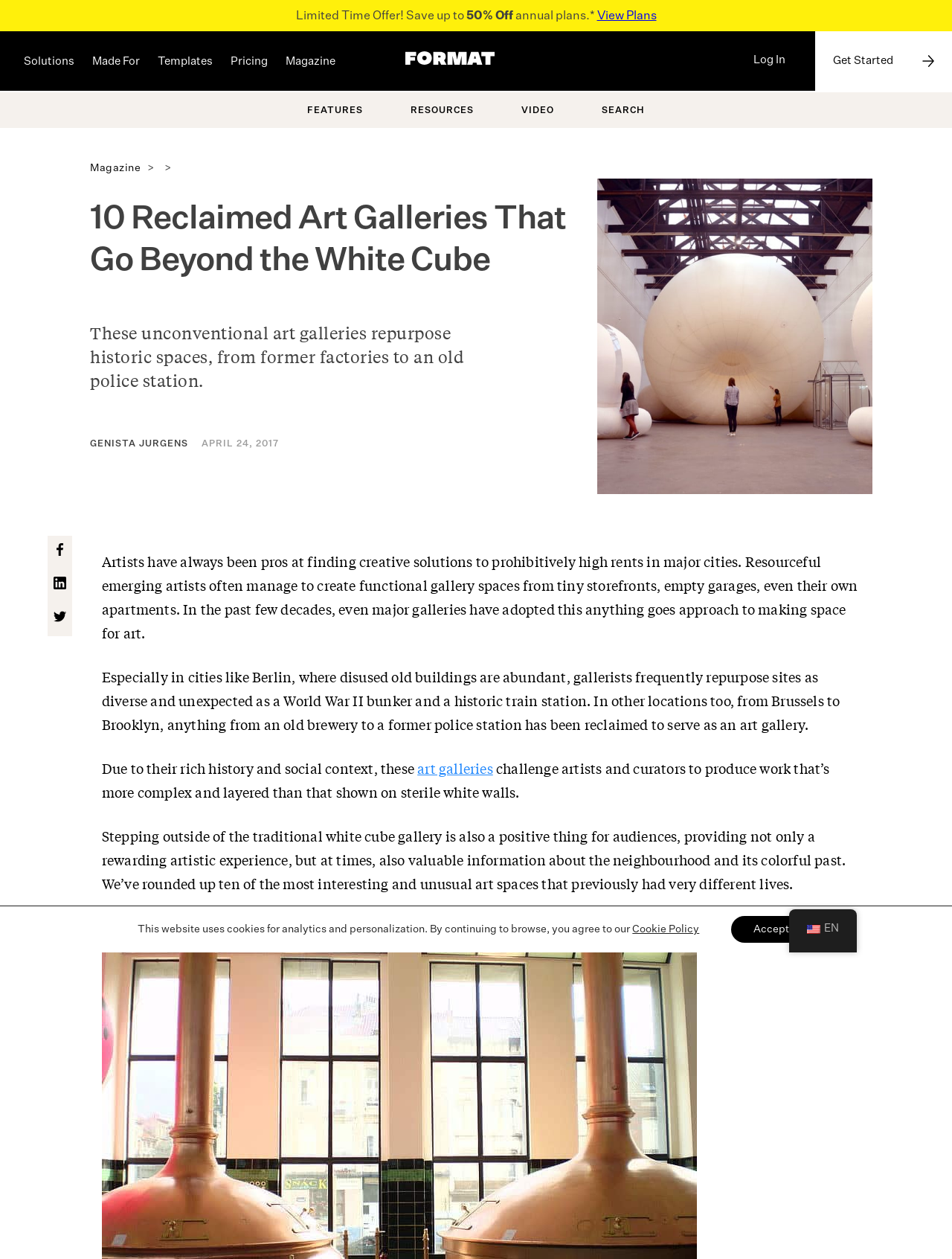Give the bounding box coordinates for this UI element: "EN". The coordinates should be four float numbers between 0 and 1, arranged as [left, top, right, bottom].

[0.829, 0.726, 0.9, 0.75]